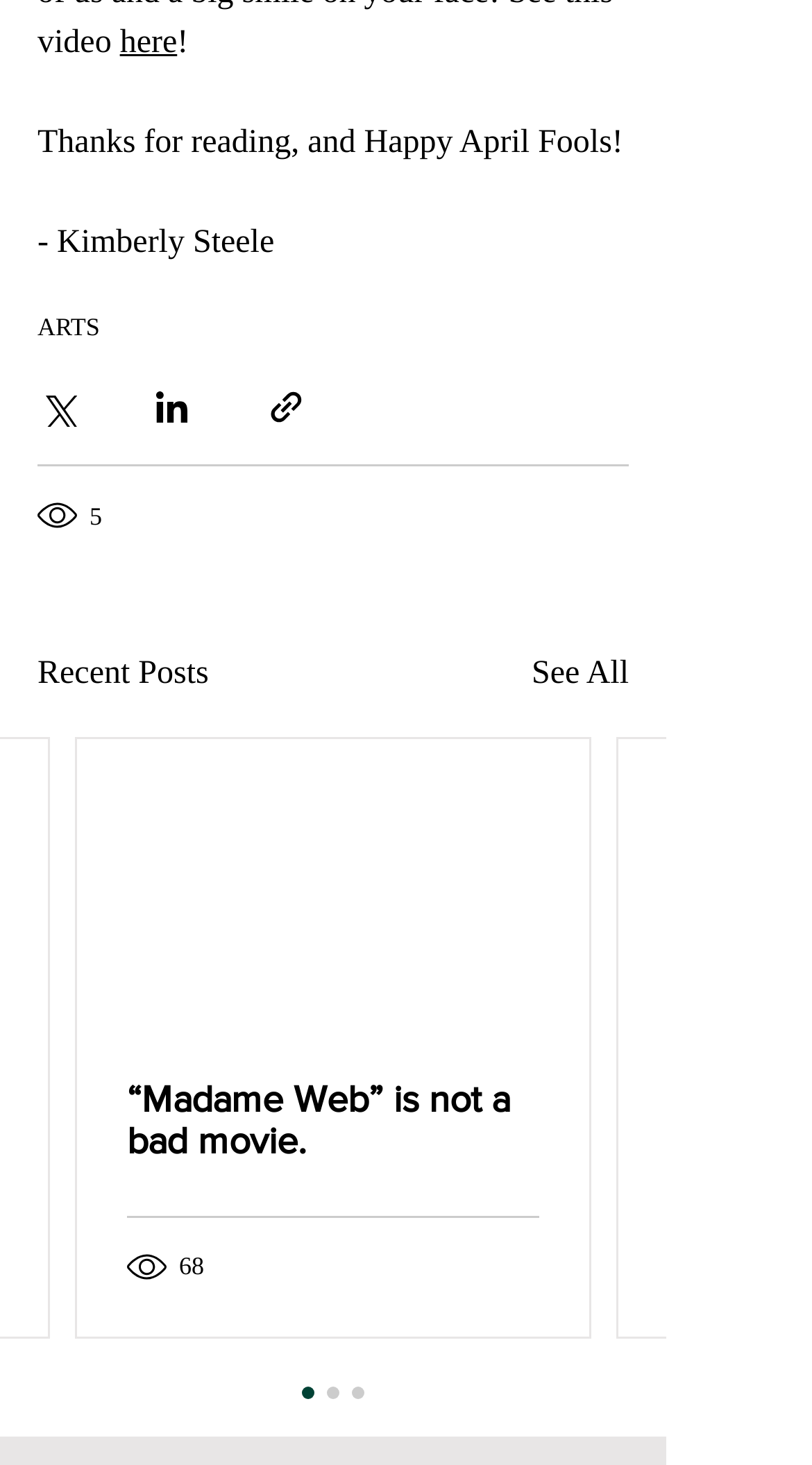Using the description: "8", determine the UI element's bounding box coordinates. Ensure the coordinates are in the format of four float numbers between 0 and 1, i.e., [left, top, right, bottom].

[0.823, 0.852, 0.908, 0.879]